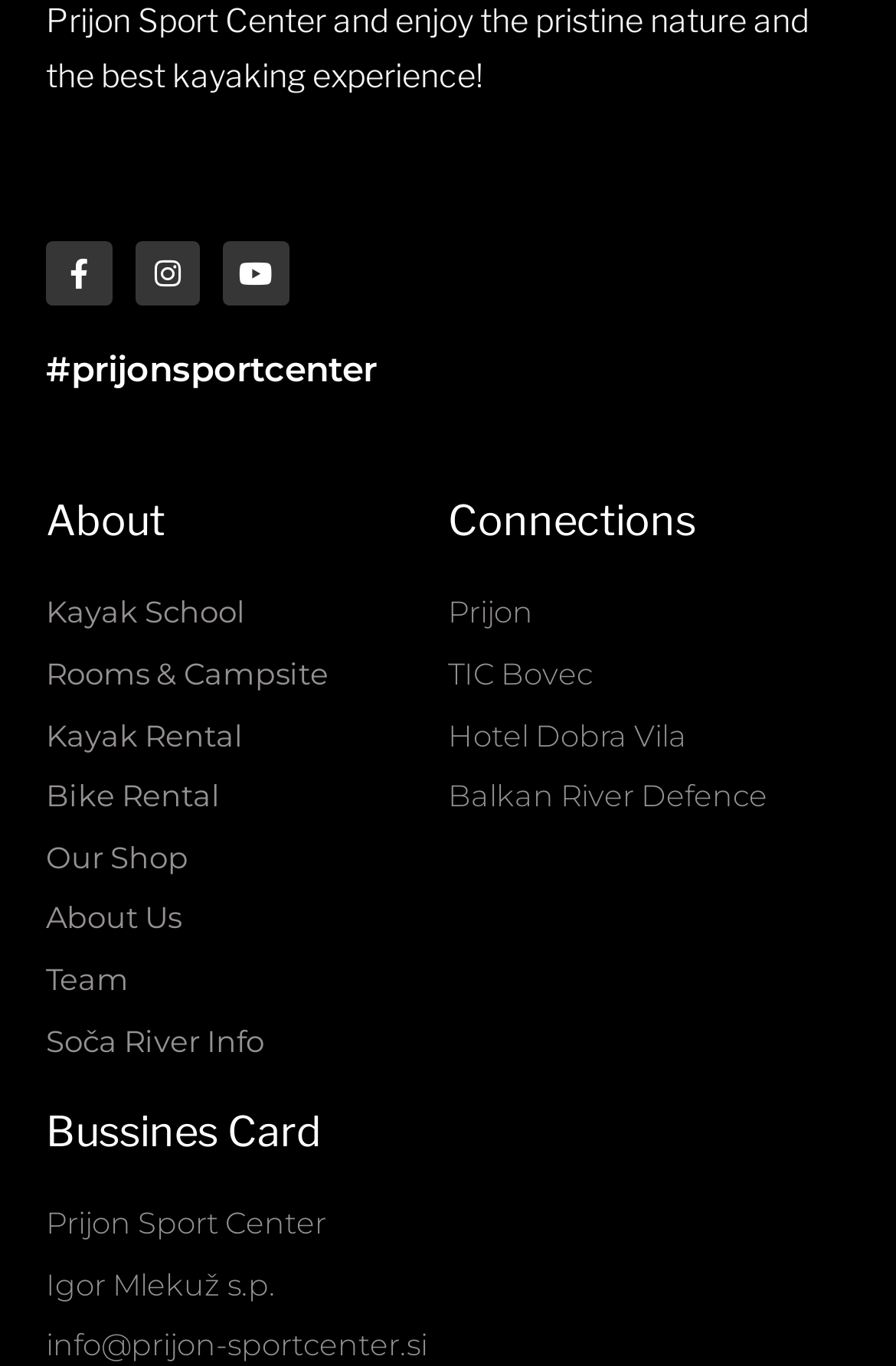Pinpoint the bounding box coordinates of the area that should be clicked to complete the following instruction: "search for something". The coordinates must be given as four float numbers between 0 and 1, i.e., [left, top, right, bottom].

None